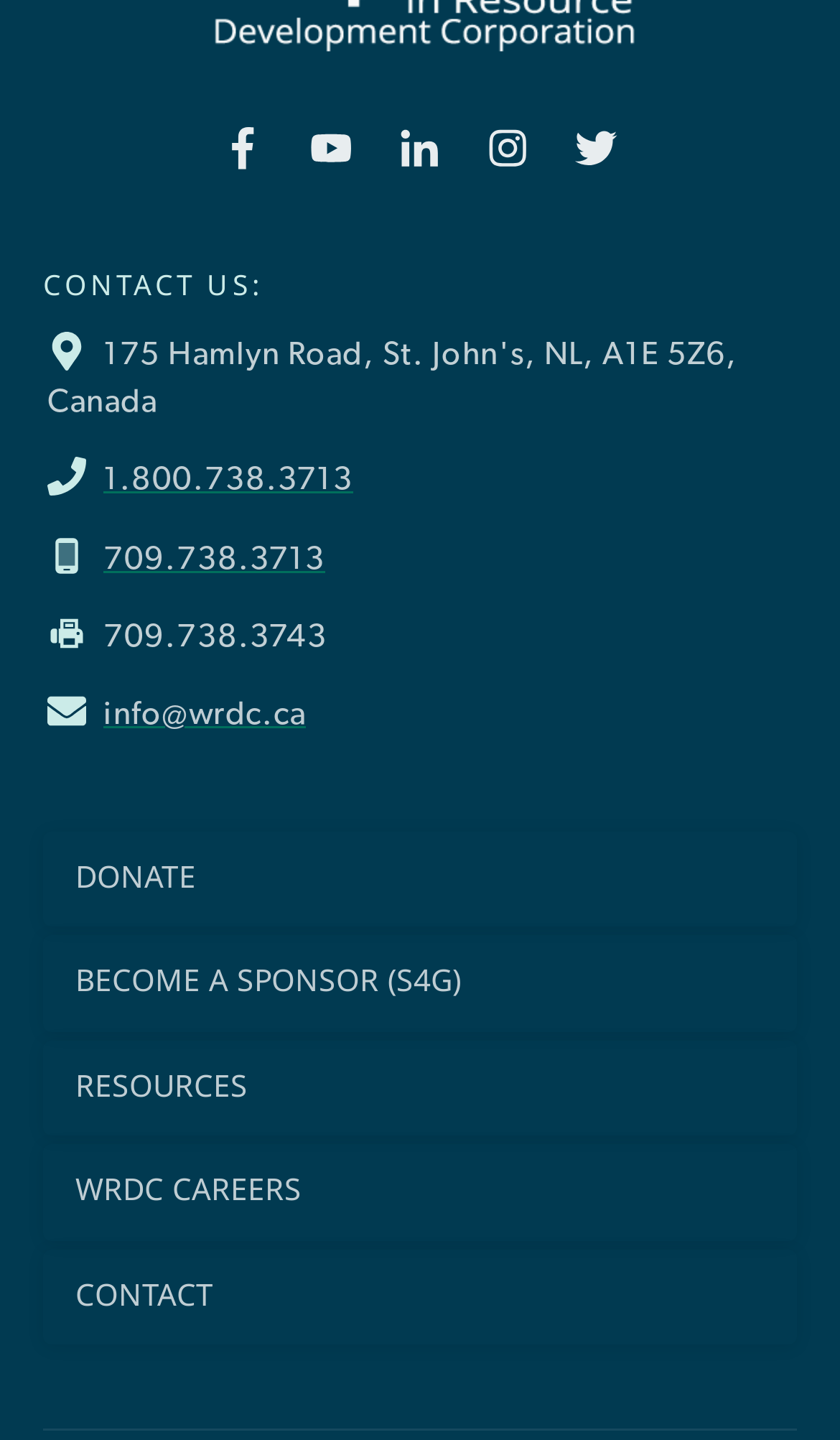Using a single word or phrase, answer the following question: 
What is the email address listed?

info@wrdc.ca